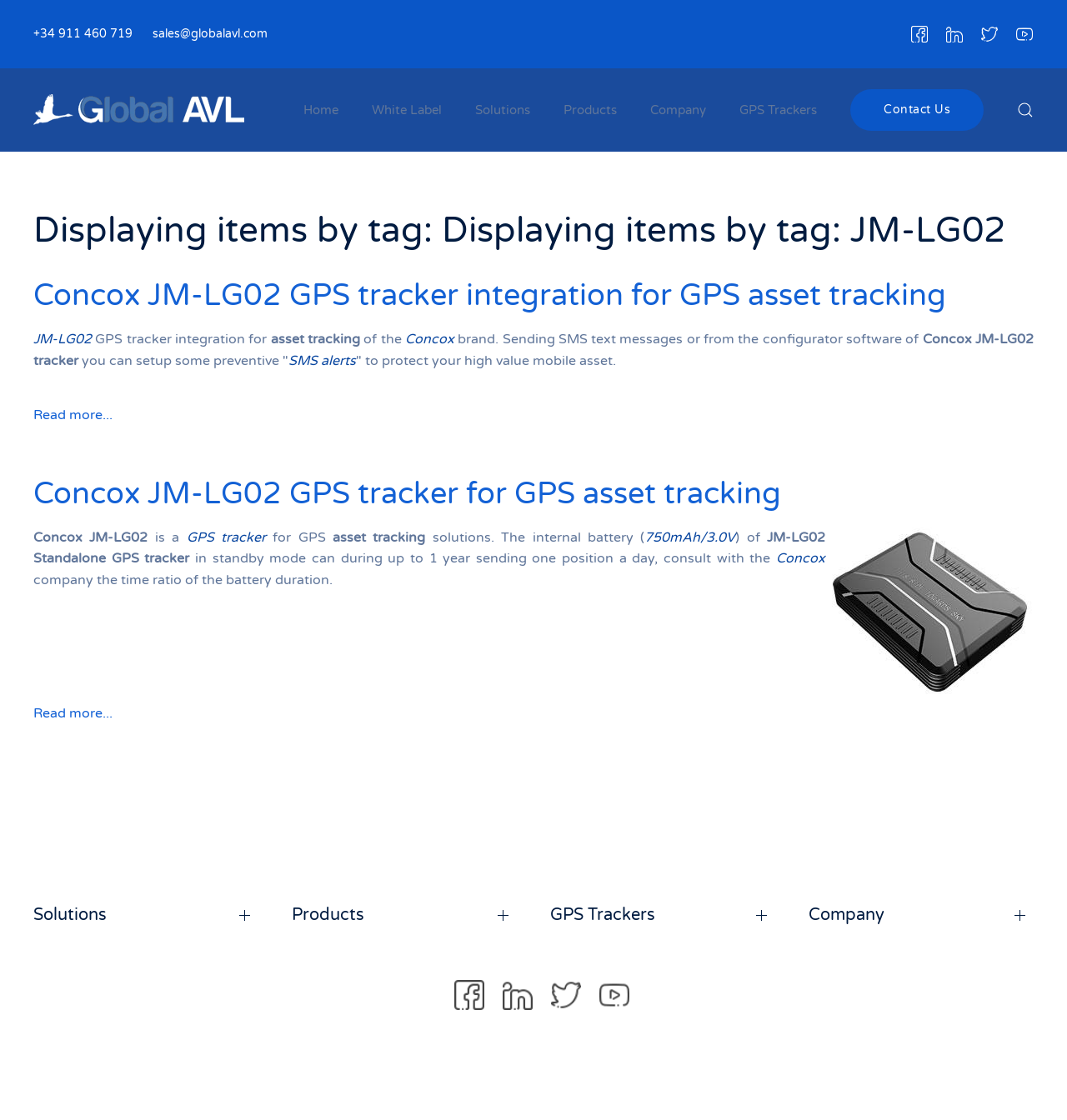Please find the bounding box coordinates for the clickable element needed to perform this instruction: "Go to Facebook".

[0.838, 0.016, 0.87, 0.029]